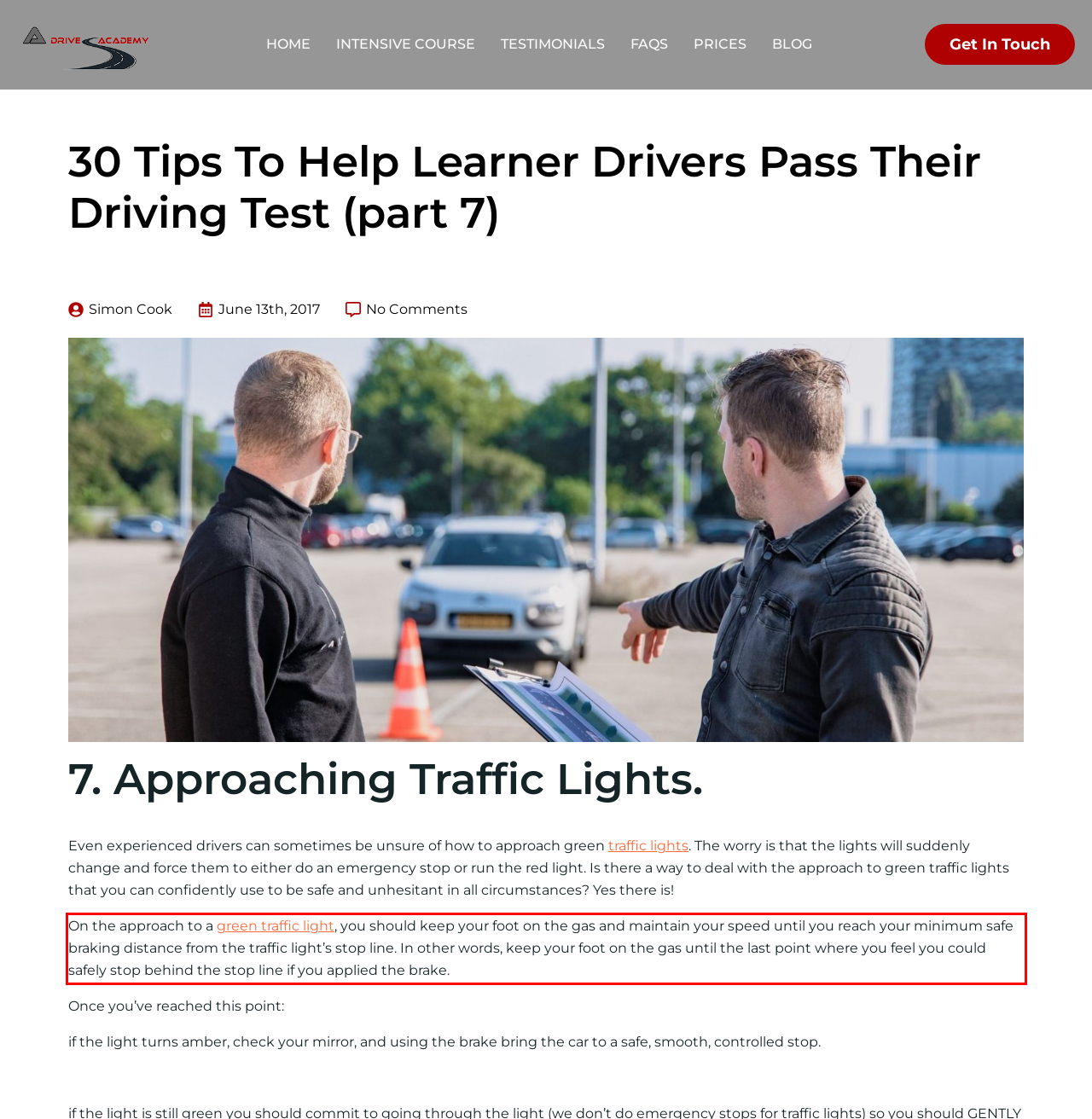Given a screenshot of a webpage with a red bounding box, extract the text content from the UI element inside the red bounding box.

On the approach to a green traffic light, you should keep your foot on the gas and maintain your speed until you reach your minimum safe braking distance from the traffic light’s stop line. In other words, keep your foot on the gas until the last point where you feel you could safely stop behind the stop line if you applied the brake.